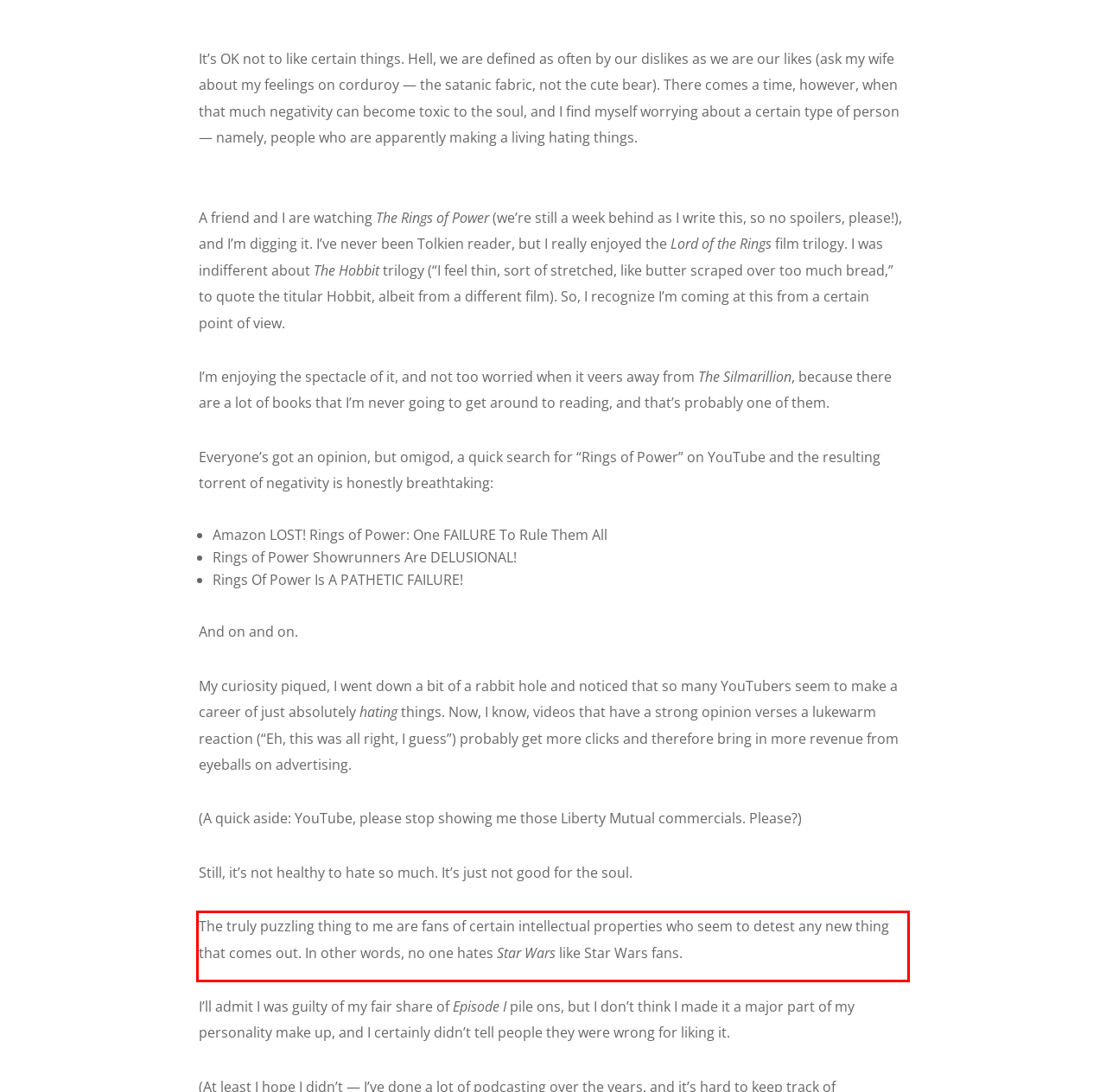You have a screenshot of a webpage, and there is a red bounding box around a UI element. Utilize OCR to extract the text within this red bounding box.

The truly puzzling thing to me are fans of certain intellectual properties who seem to detest any new thing that comes out. In other words, no one hates Star Wars like Star Wars fans.